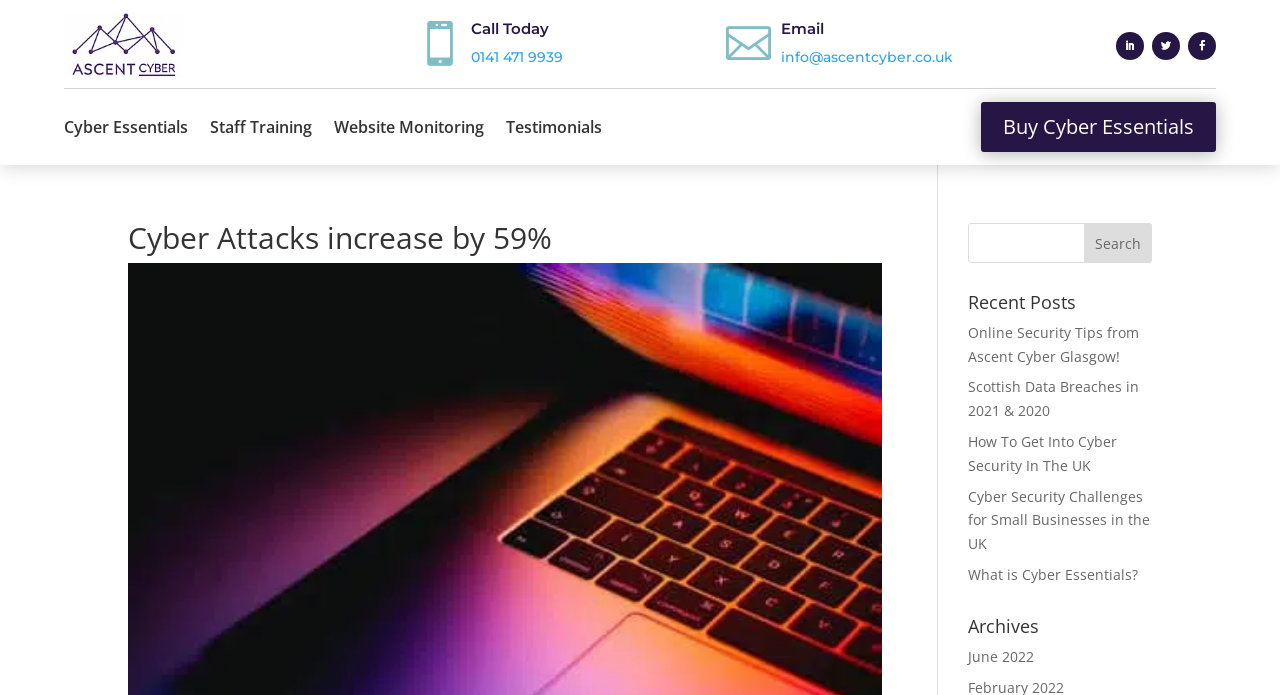Indicate the bounding box coordinates of the element that must be clicked to execute the instruction: "Read recent post about online security tips". The coordinates should be given as four float numbers between 0 and 1, i.e., [left, top, right, bottom].

[0.756, 0.464, 0.89, 0.526]